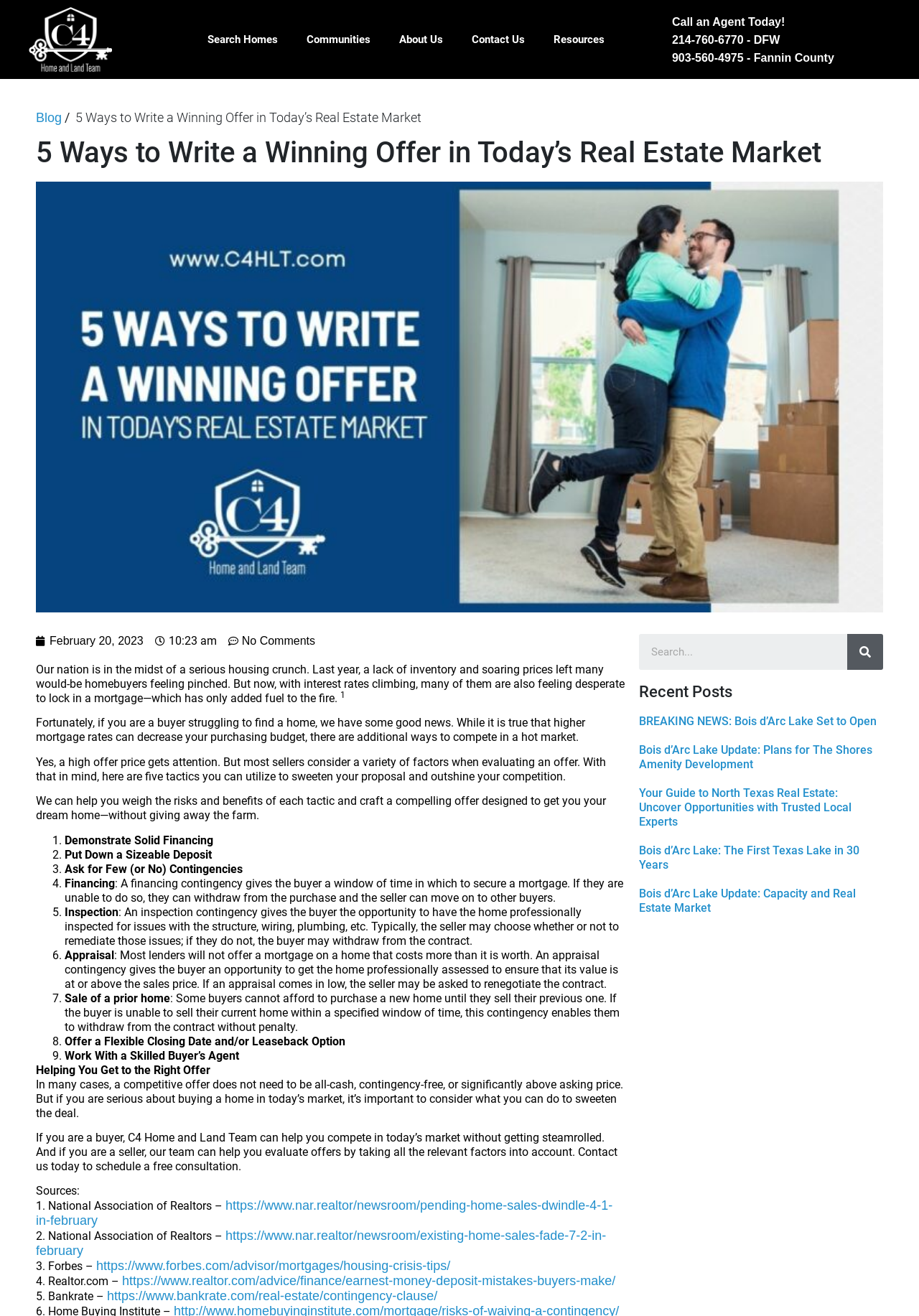What is the phone number to call an agent?
Please provide a single word or phrase answer based on the image.

214-760-6770 or 903-560-4975